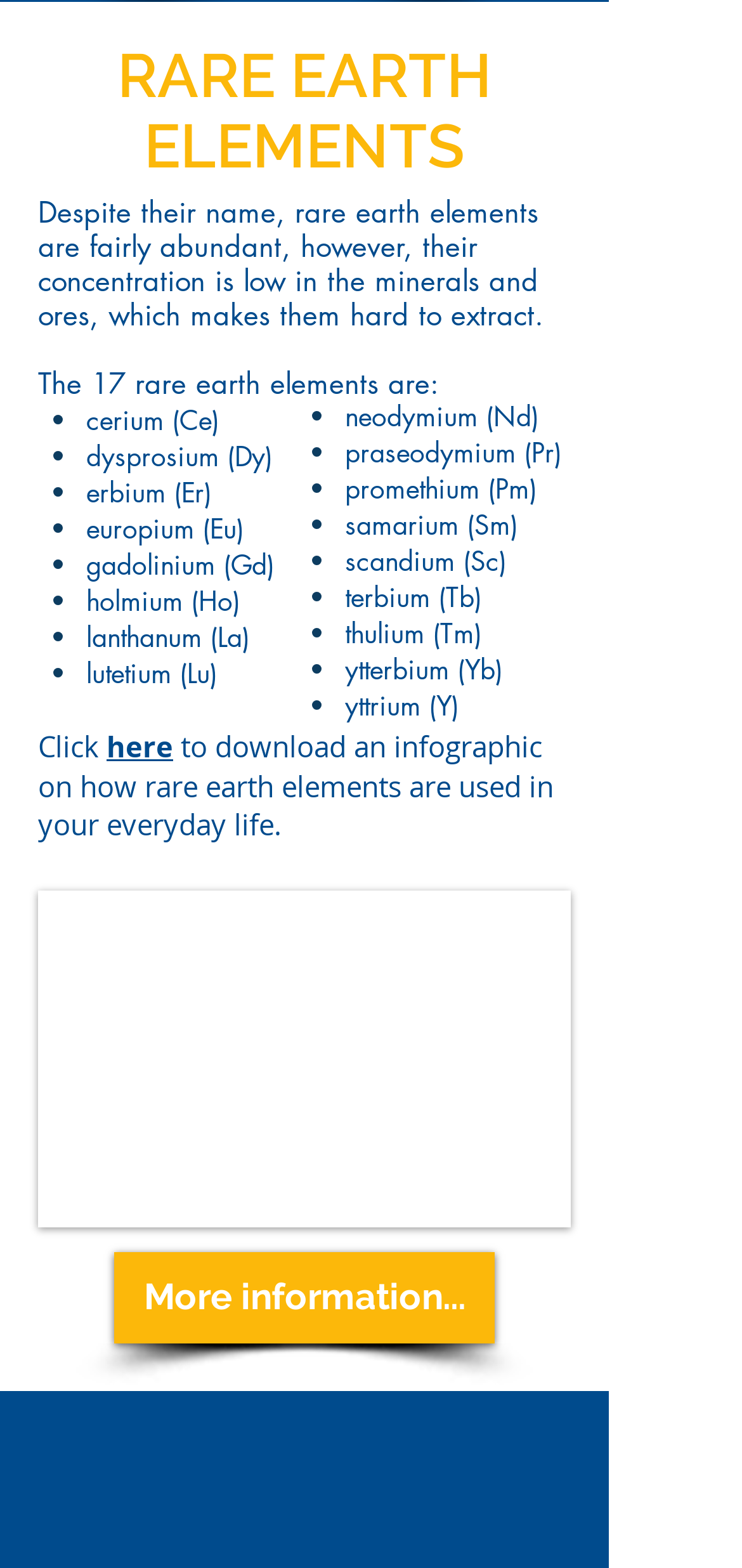Identify the bounding box coordinates for the element you need to click to achieve the following task: "Visit the AMA Facebook page". Provide the bounding box coordinates as four float numbers between 0 and 1, in the form [left, top, right, bottom].

[0.318, 0.966, 0.39, 1.0]